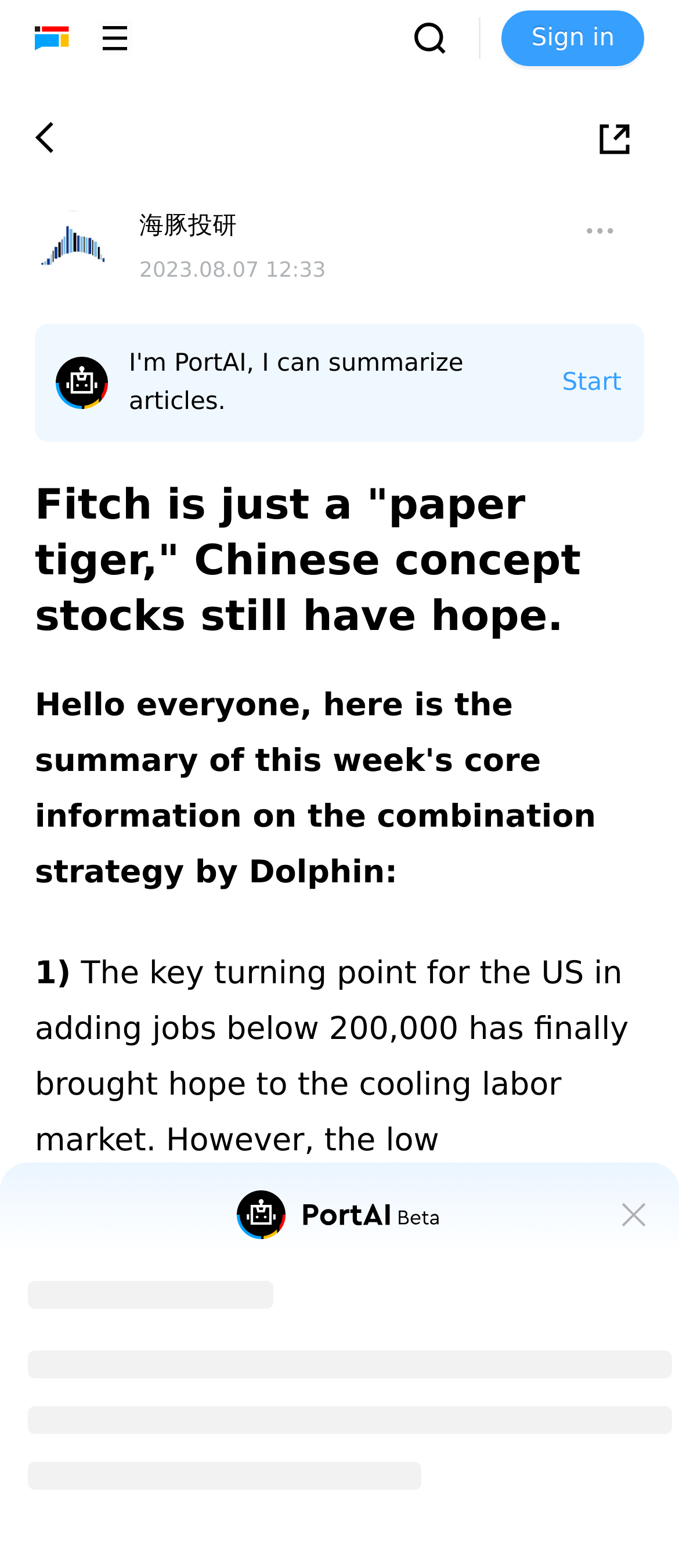Articulate a detailed summary of the webpage's content and design.

The webpage appears to be a news article or blog post with a focus on finance and economics. At the top left, there is a logo or icon for "LongPort" accompanied by a link to the same. To the right of this, there is a menu icon. Further to the right, there is a sign-in button with a dropdown menu containing two buttons and a link to "LongPort - 海豚投研".

Below this top section, there is a main content area that takes up most of the page. Within this area, there is a heading that reads "Fitch is just a "paper tiger," Chinese concept stocks still have hope." Below this heading, there is a block of text that discusses the US labor market and unemployment rate.

To the right of the main content area, there is a sidebar with several links to other topics, including "Latest Topics", "Other Topics", "Quote List", and "News List". There are also several images in this sidebar, including an icon and an image labeled "port ai".

At the very bottom of the page, there is a layout table with a heading, but the content of this table is not clear.